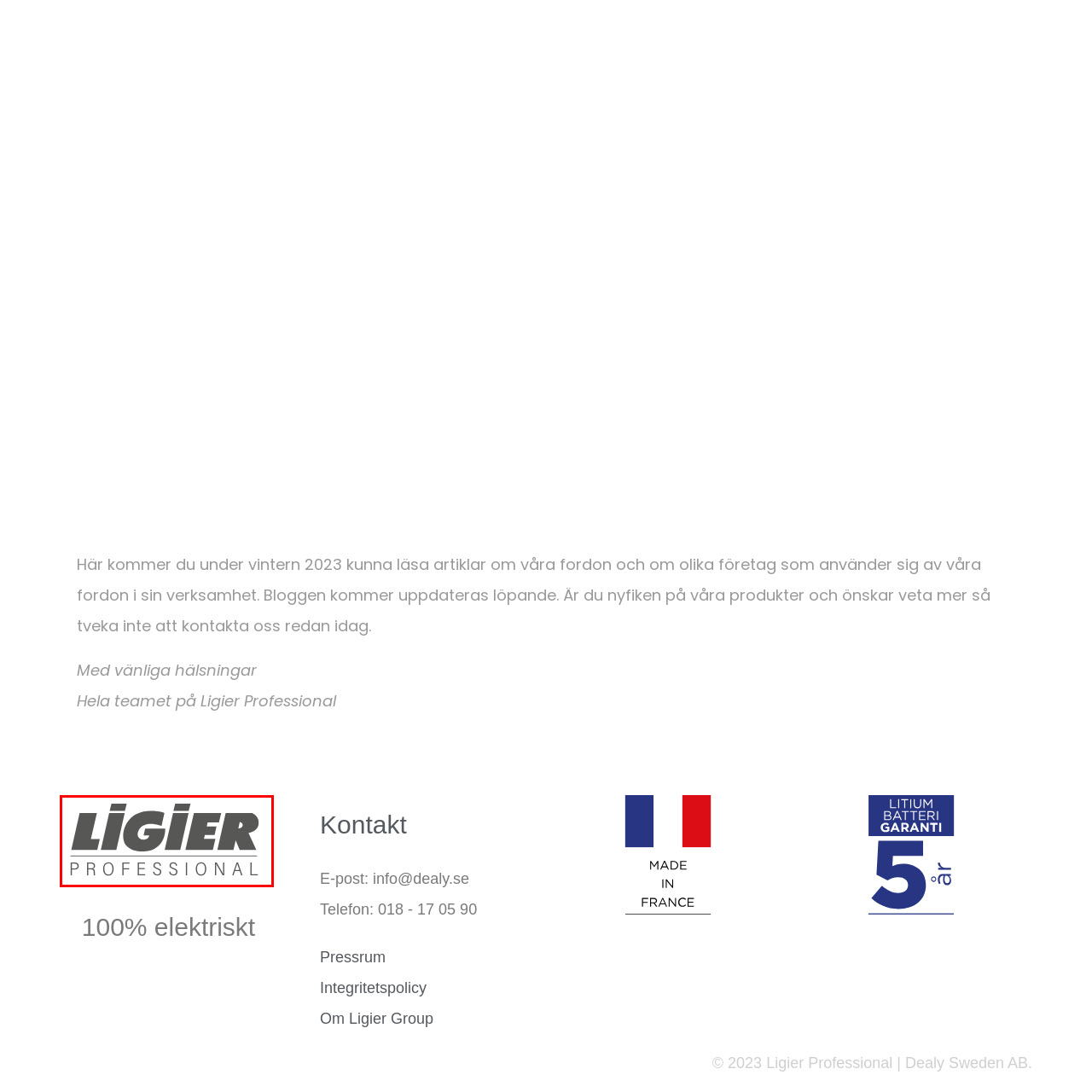What is the font style of the word 'LIGIER'?
Examine the visual content inside the red box and reply with a single word or brief phrase that best answers the question.

Bold